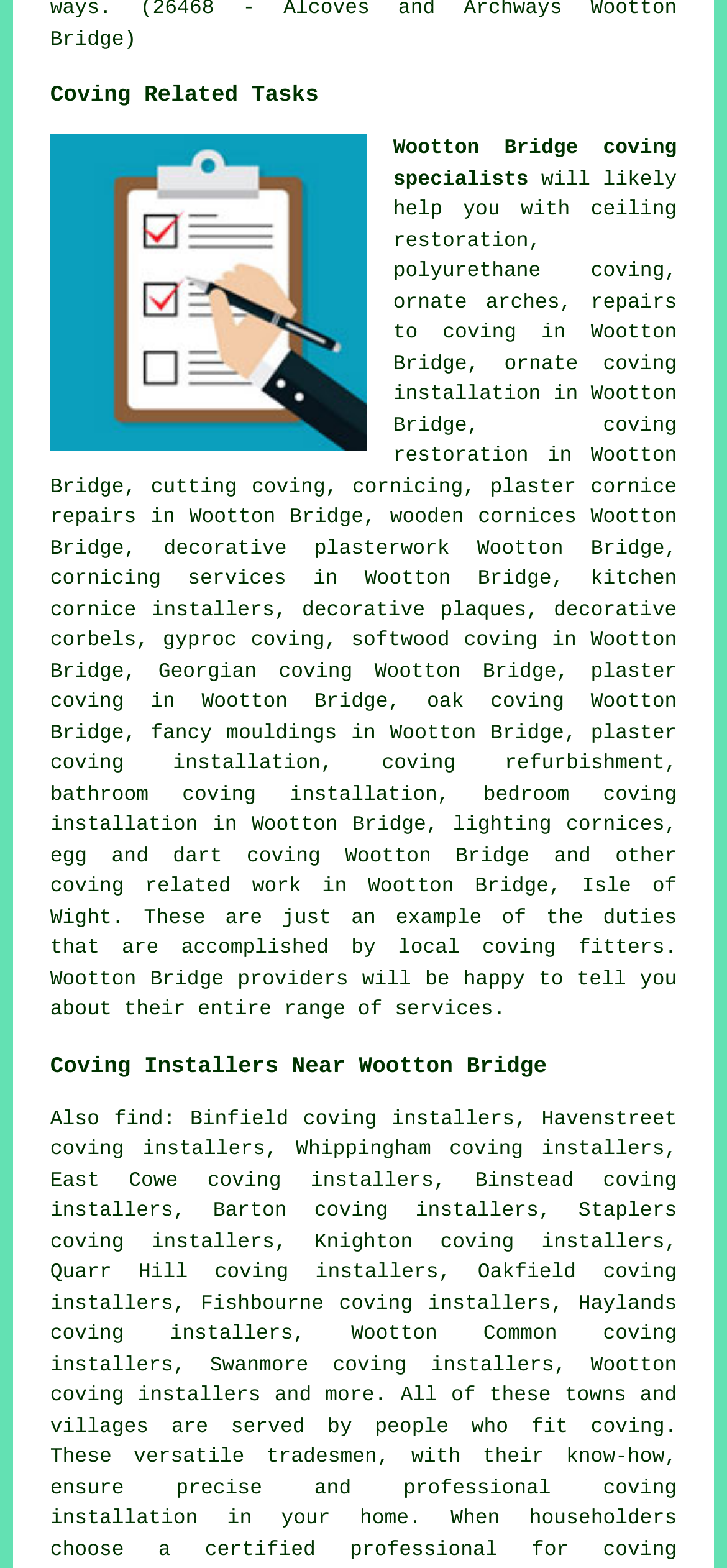Utilize the information from the image to answer the question in detail:
What services do Wootton Bridge coving specialists provide?

Based on the webpage, Wootton Bridge coving specialists provide various services including ceiling restoration, coving installation, polyurethane coving, ornate arches, repairs to coving, coving restoration, cutting coving, cornicing, plaster cornice repairs, and more.